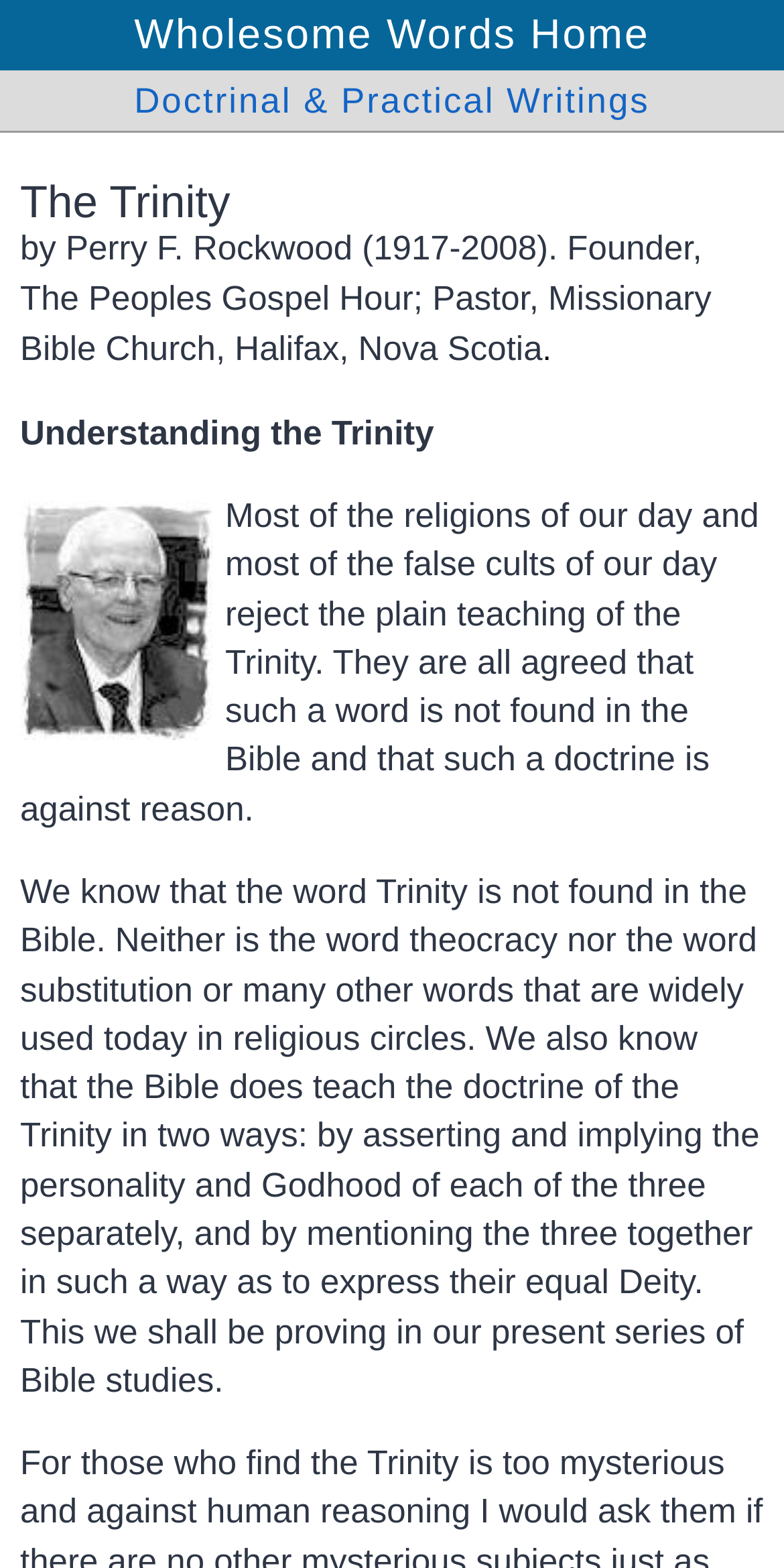How many images are on the webpage?
Identify the answer in the screenshot and reply with a single word or phrase.

1